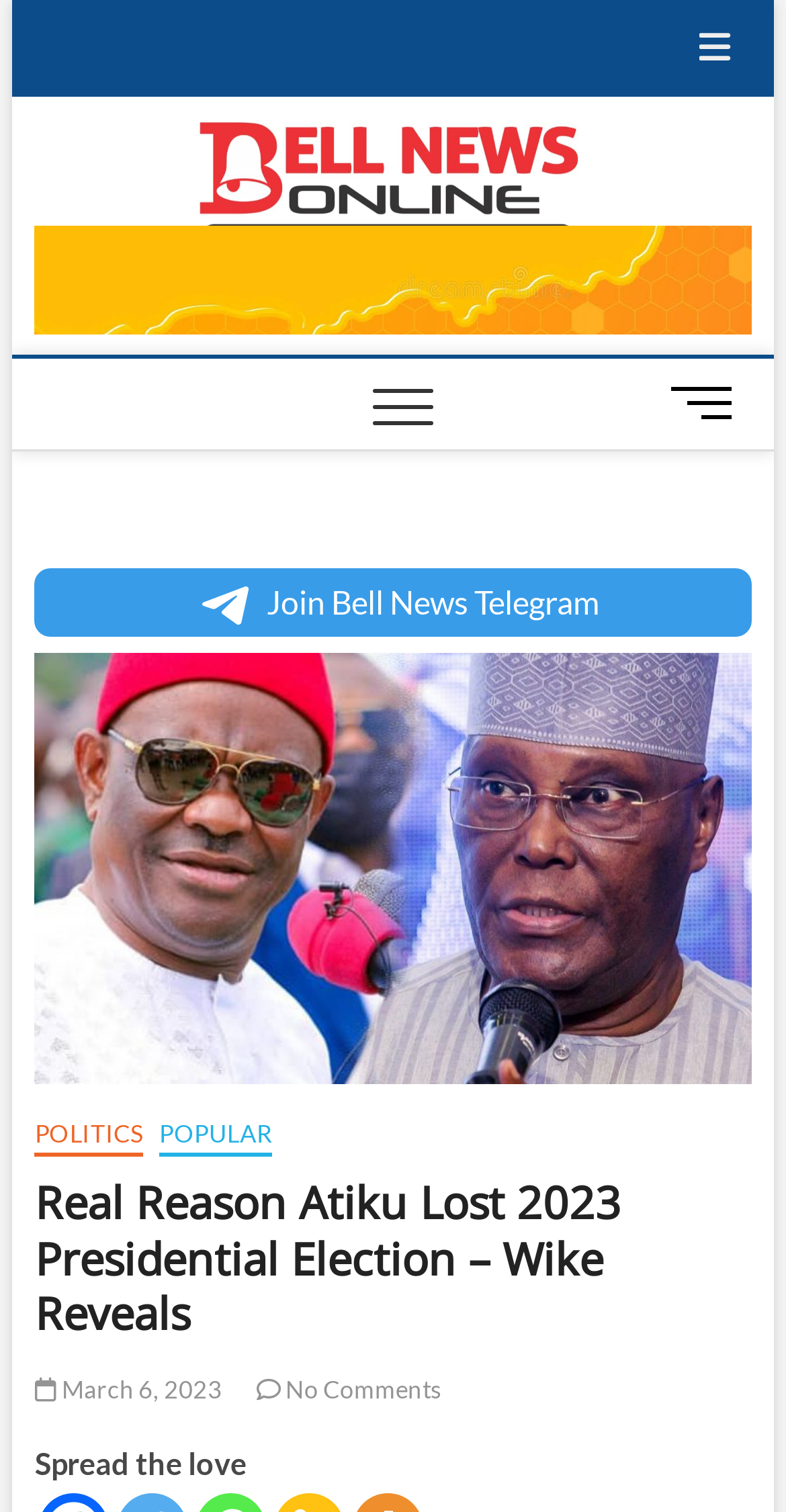Answer this question using a single word or a brief phrase:
What is the main topic of the webpage?

Politics